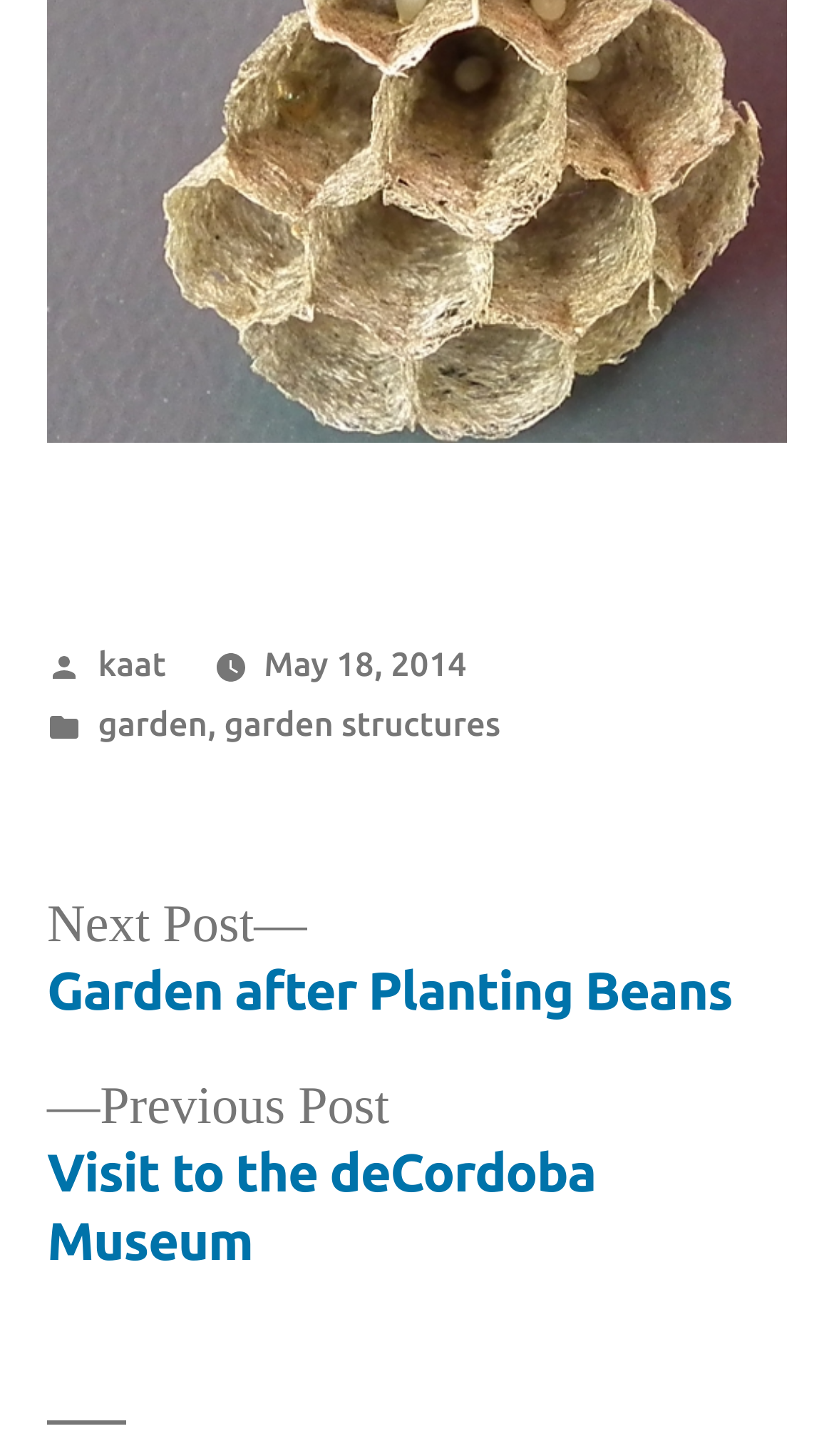What is the title of the next post?
Provide a one-word or short-phrase answer based on the image.

Garden after Planting Beans